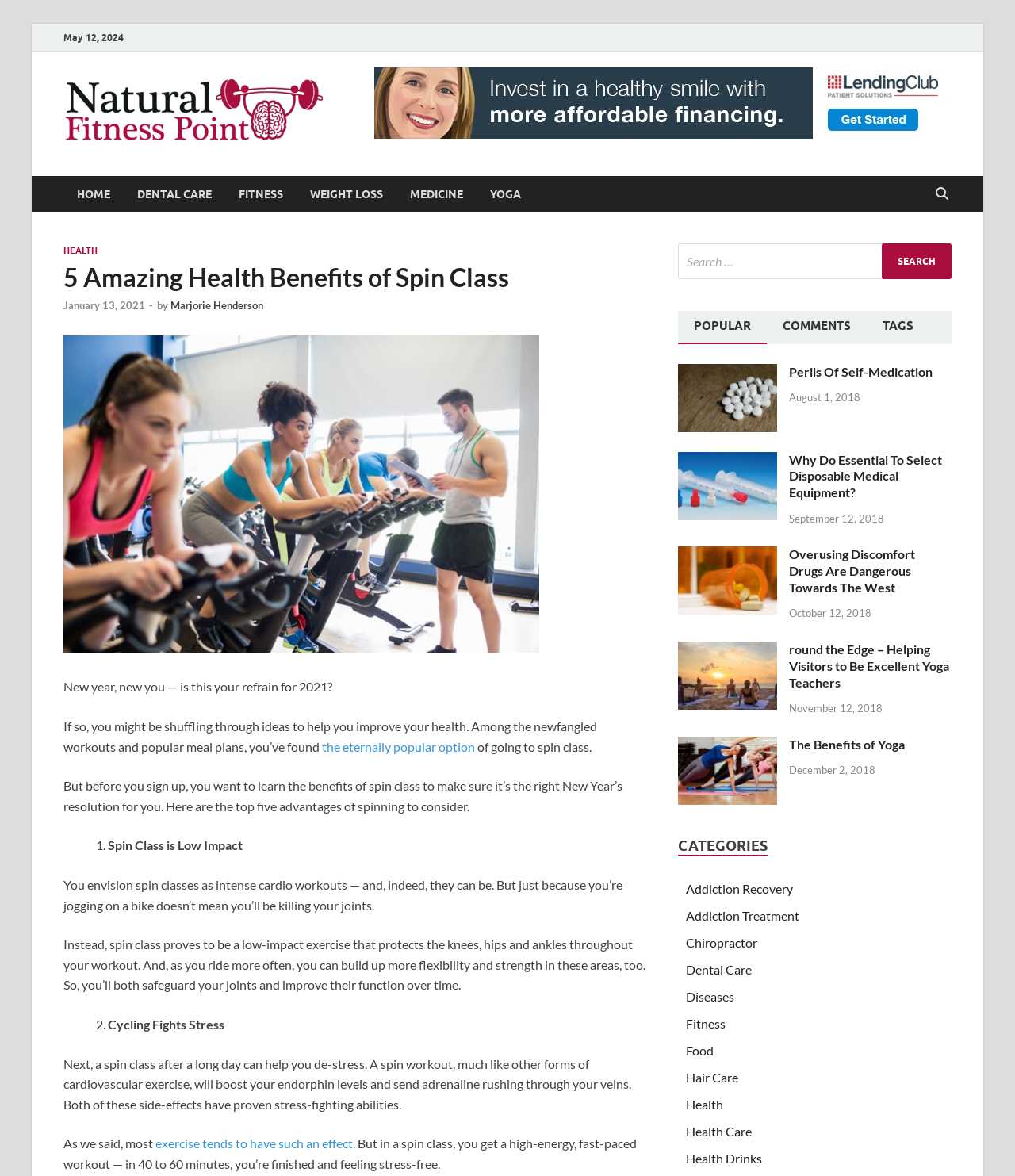What is the category of the article 'Perils Of Self-Medication'?
Answer the question with as much detail as you can, using the image as a reference.

The category of the article 'Perils Of Self-Medication' can be found in the tab panel section of the webpage, where it is listed under the 'POPULAR' tab.